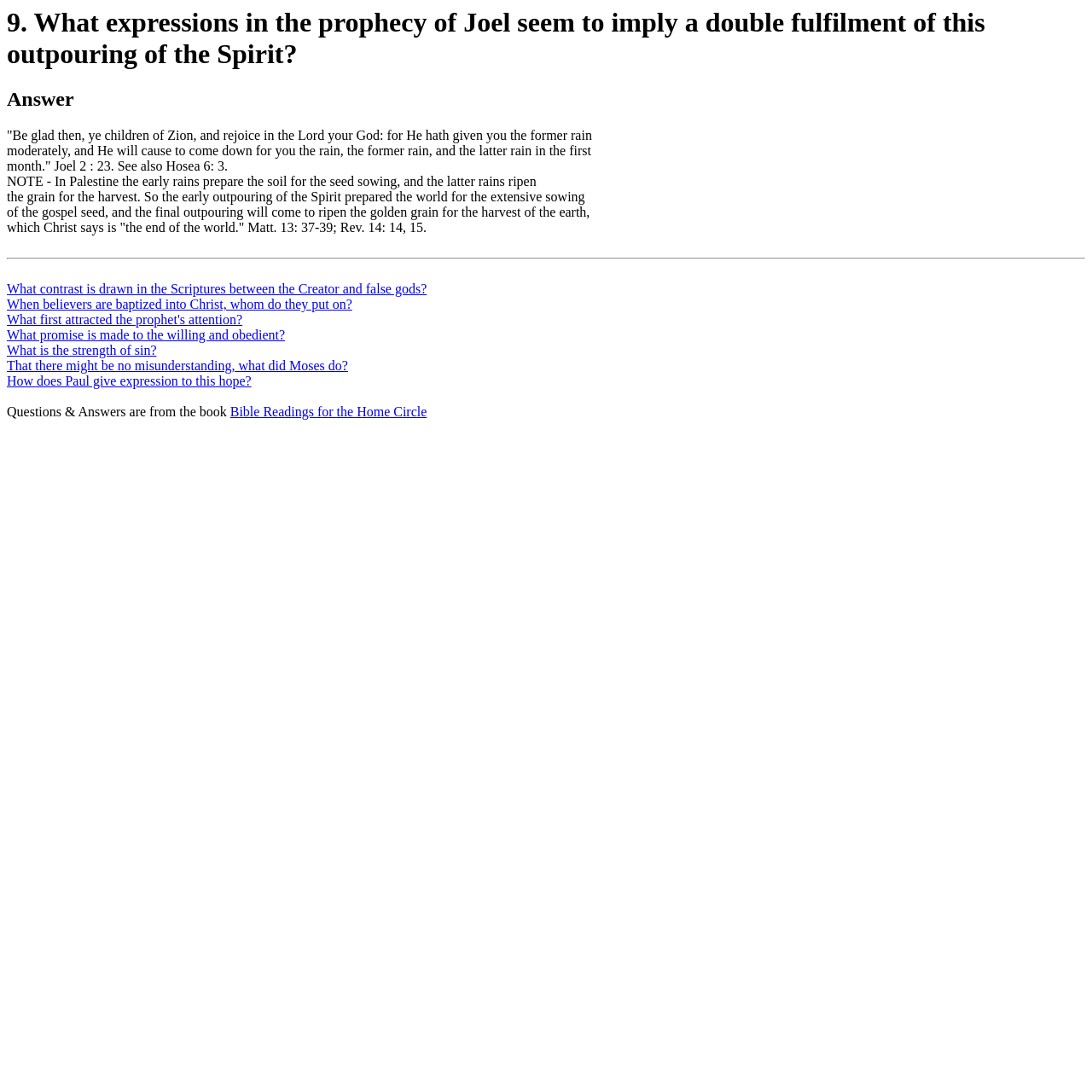Kindly determine the bounding box coordinates for the area that needs to be clicked to execute this instruction: "Click on the link to read about what contrast is drawn in the Scriptures between the Creator and false gods.".

[0.006, 0.258, 0.391, 0.271]